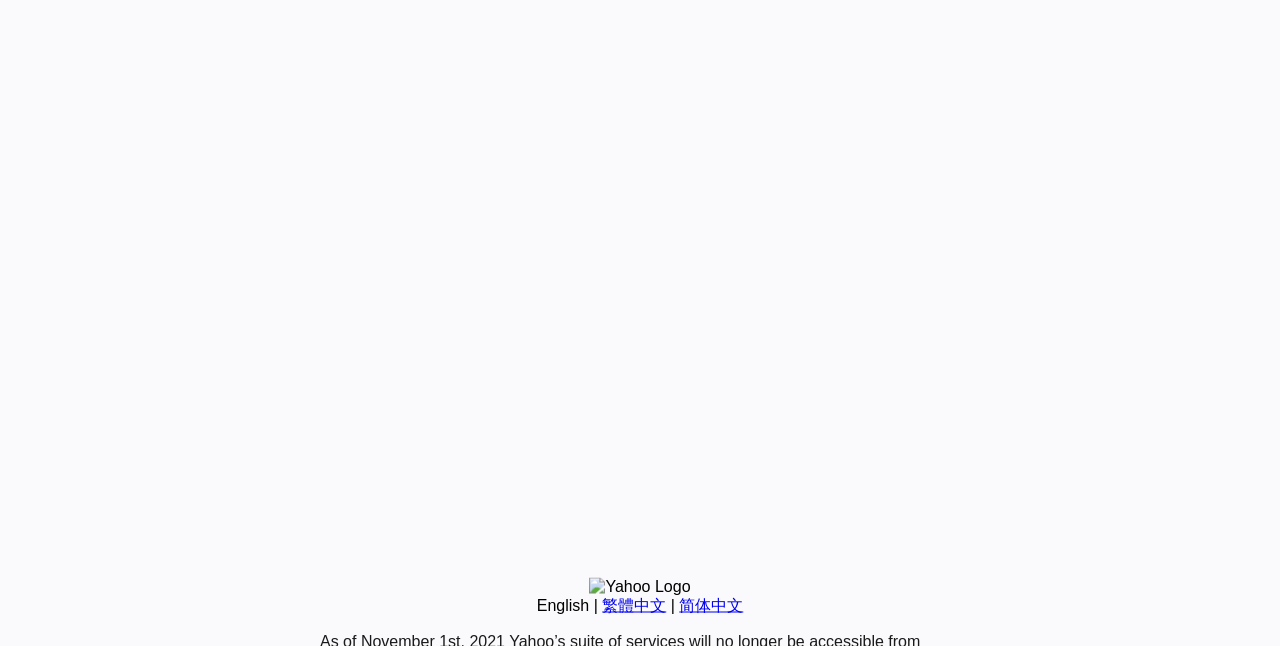Using the given description, provide the bounding box coordinates formatted as (top-left x, top-left y, bottom-right x, bottom-right y), with all values being floating point numbers between 0 and 1. Description: English

[0.419, 0.923, 0.46, 0.95]